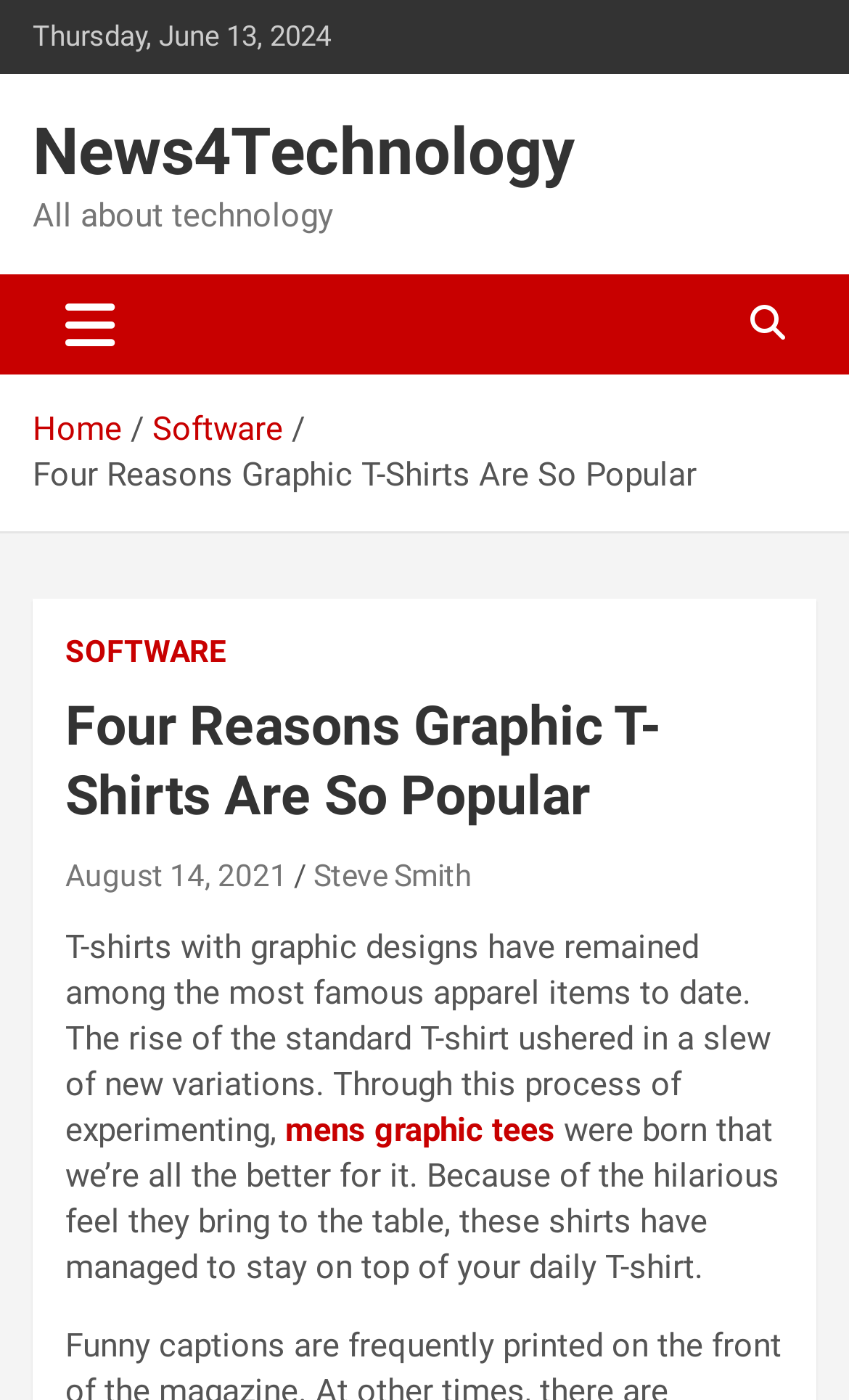Please locate the clickable area by providing the bounding box coordinates to follow this instruction: "read article posted on August 14, 2021".

[0.077, 0.612, 0.338, 0.637]